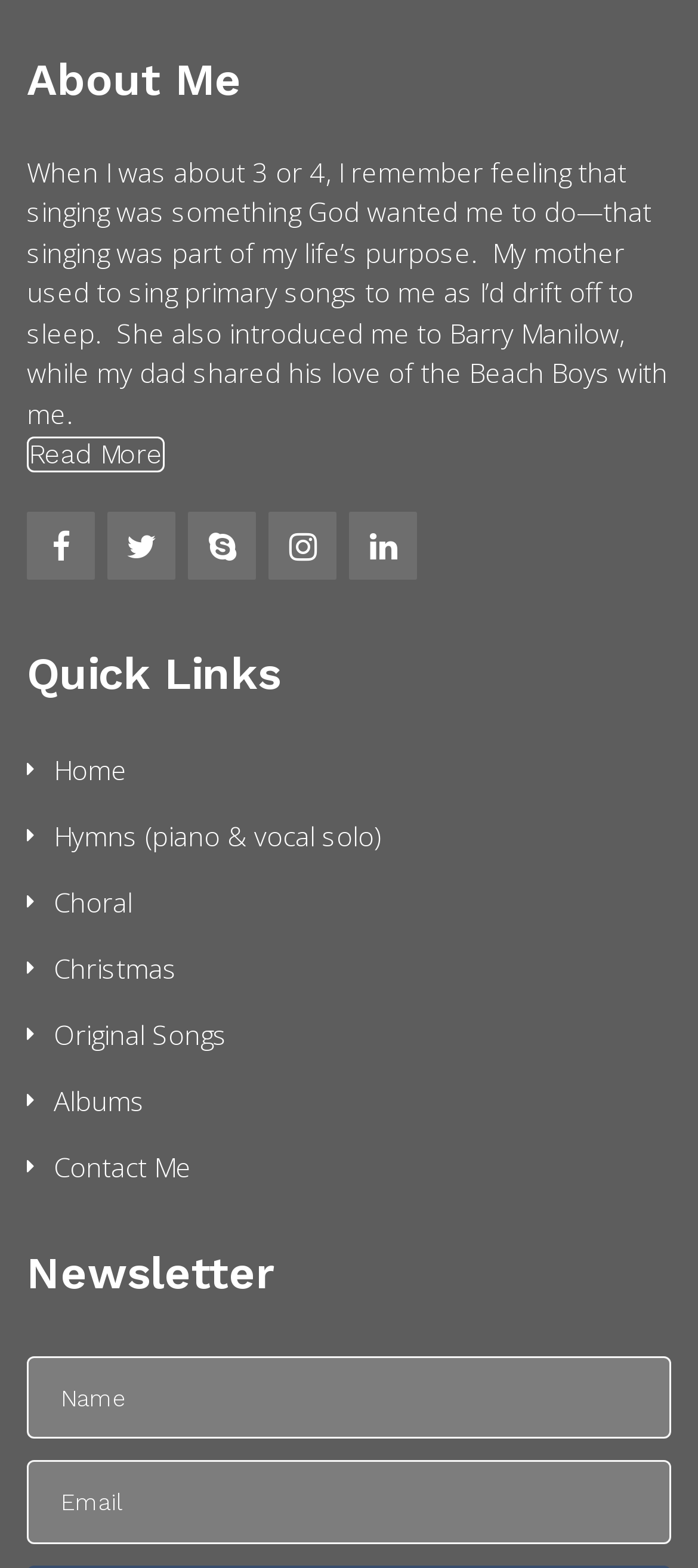Can you find the bounding box coordinates for the element that needs to be clicked to execute this instruction: "Subscribe to the newsletter"? The coordinates should be given as four float numbers between 0 and 1, i.e., [left, top, right, bottom].

[0.038, 0.795, 0.962, 0.829]